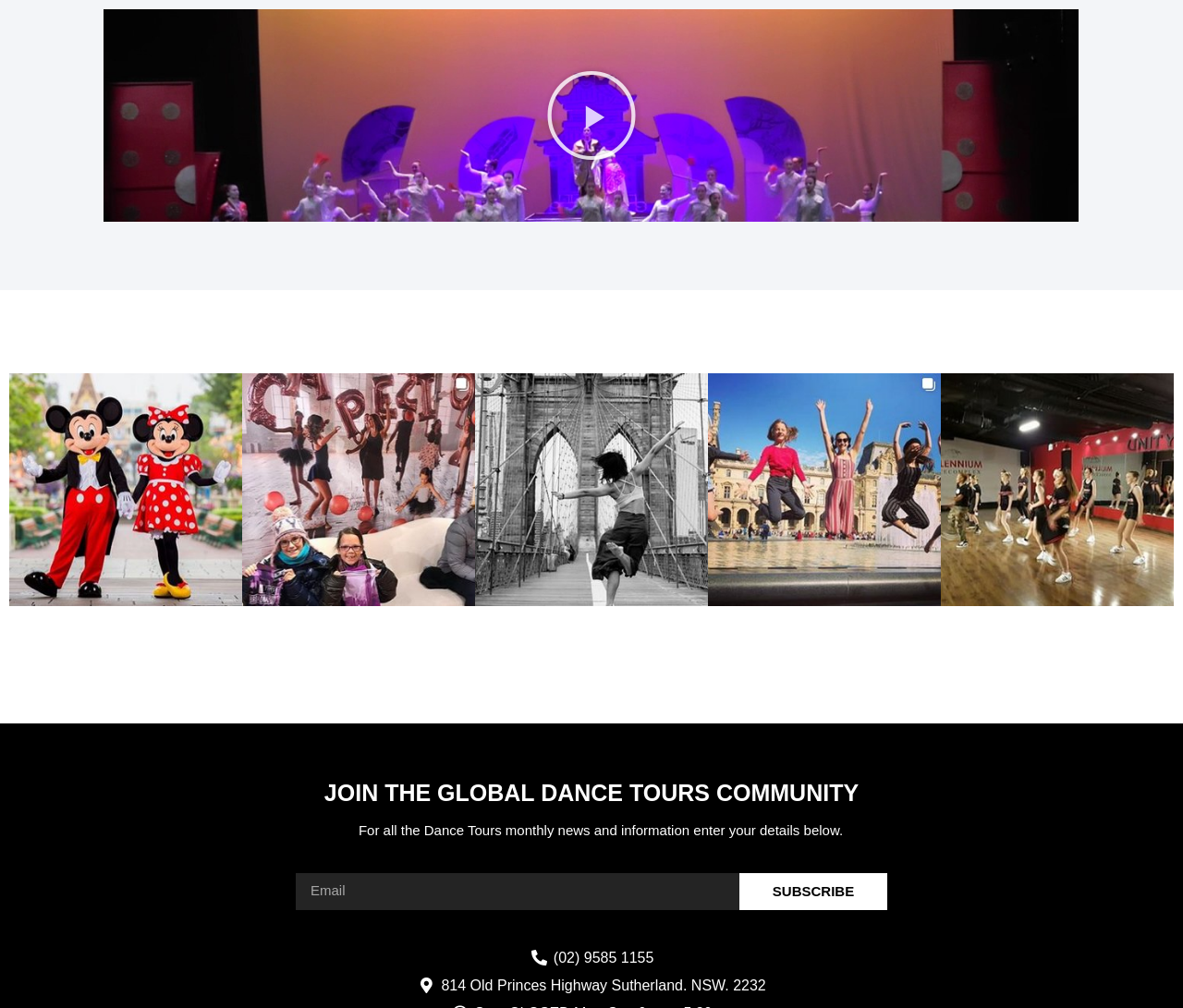Refer to the image and offer a detailed explanation in response to the question: What is the phone number on the webpage?

I found a link element with the OCR text '(02) 9585 1155', which appears to be a phone number.